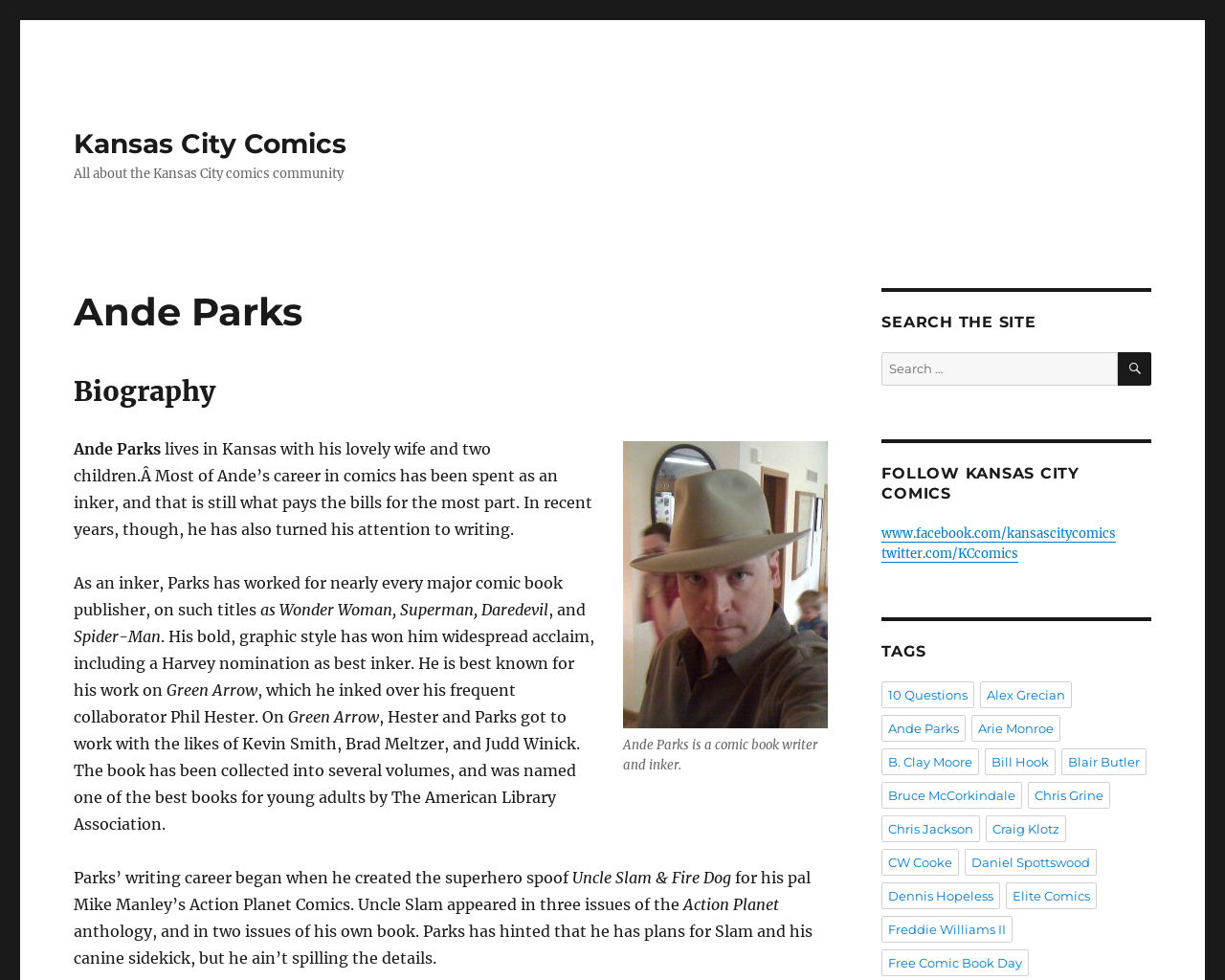Please respond to the question using a single word or phrase:
What is the name of the superhero spoof created by Ande Parks?

Uncle Slam & Fire Dog